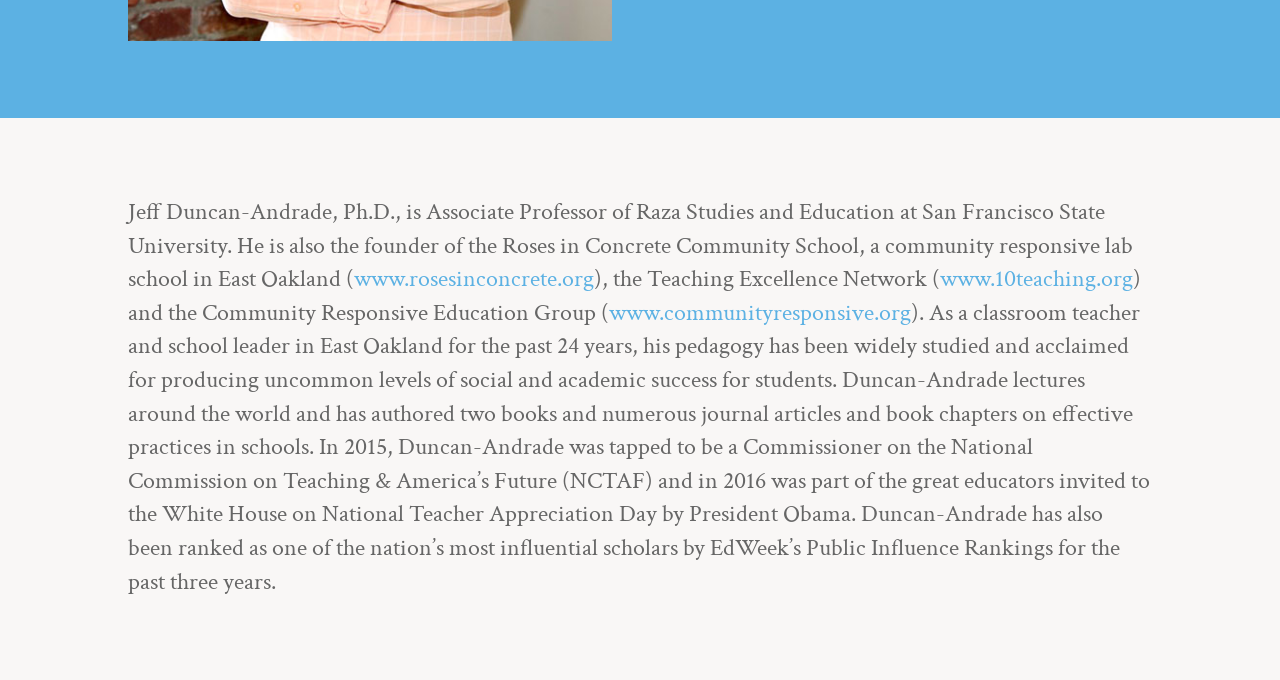Provide the bounding box coordinates of the UI element that matches the description: "www.rosesinconcrete.org".

[0.277, 0.387, 0.464, 0.433]